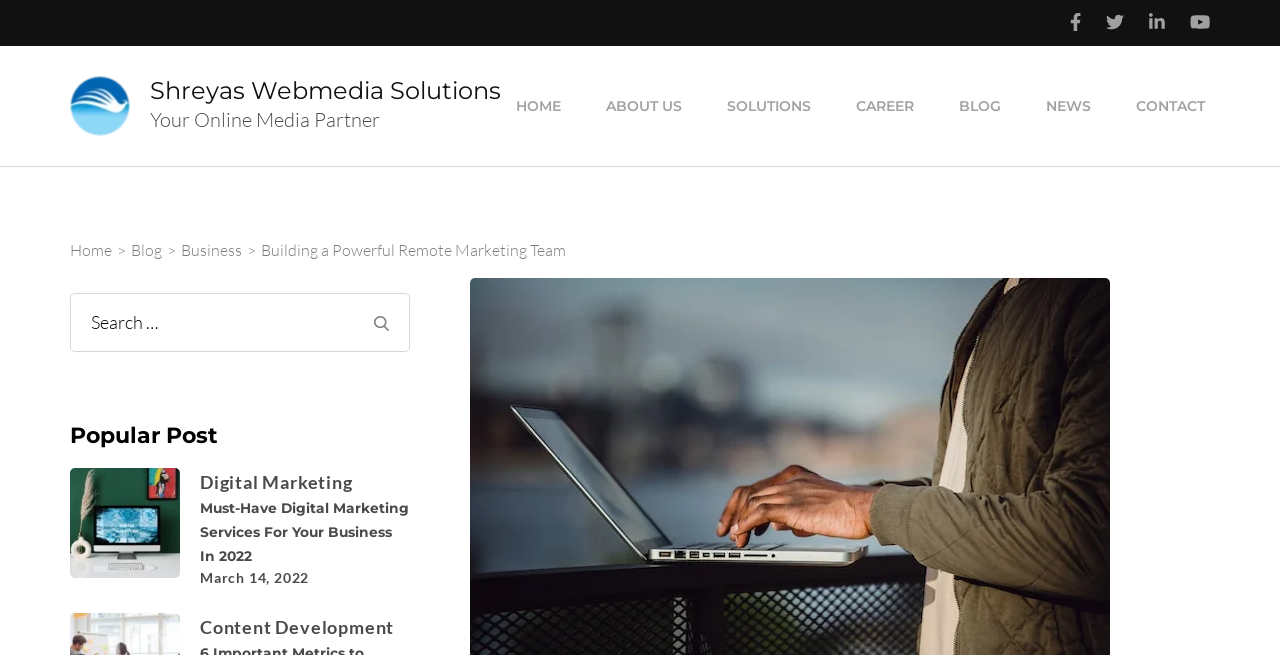Find the bounding box of the UI element described as follows: "March 14, 2022".

[0.156, 0.869, 0.242, 0.895]